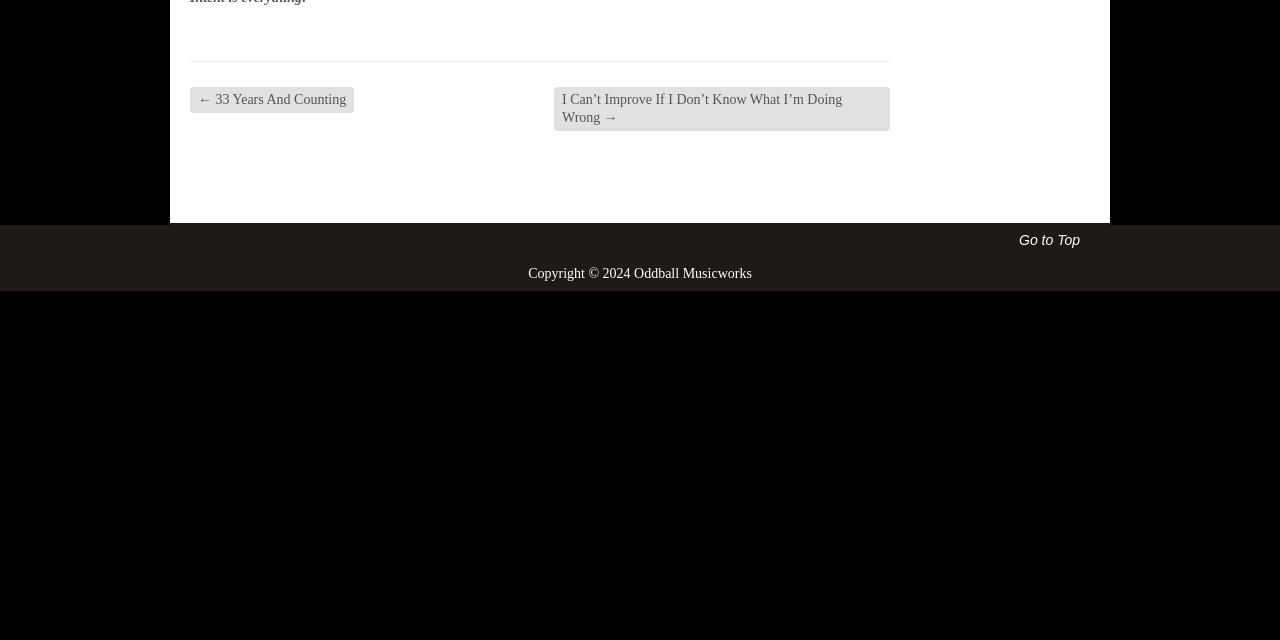Determine the bounding box coordinates for the UI element with the following description: "Sep 30, 2022". The coordinates should be four float numbers between 0 and 1, represented as [left, top, right, bottom].

None